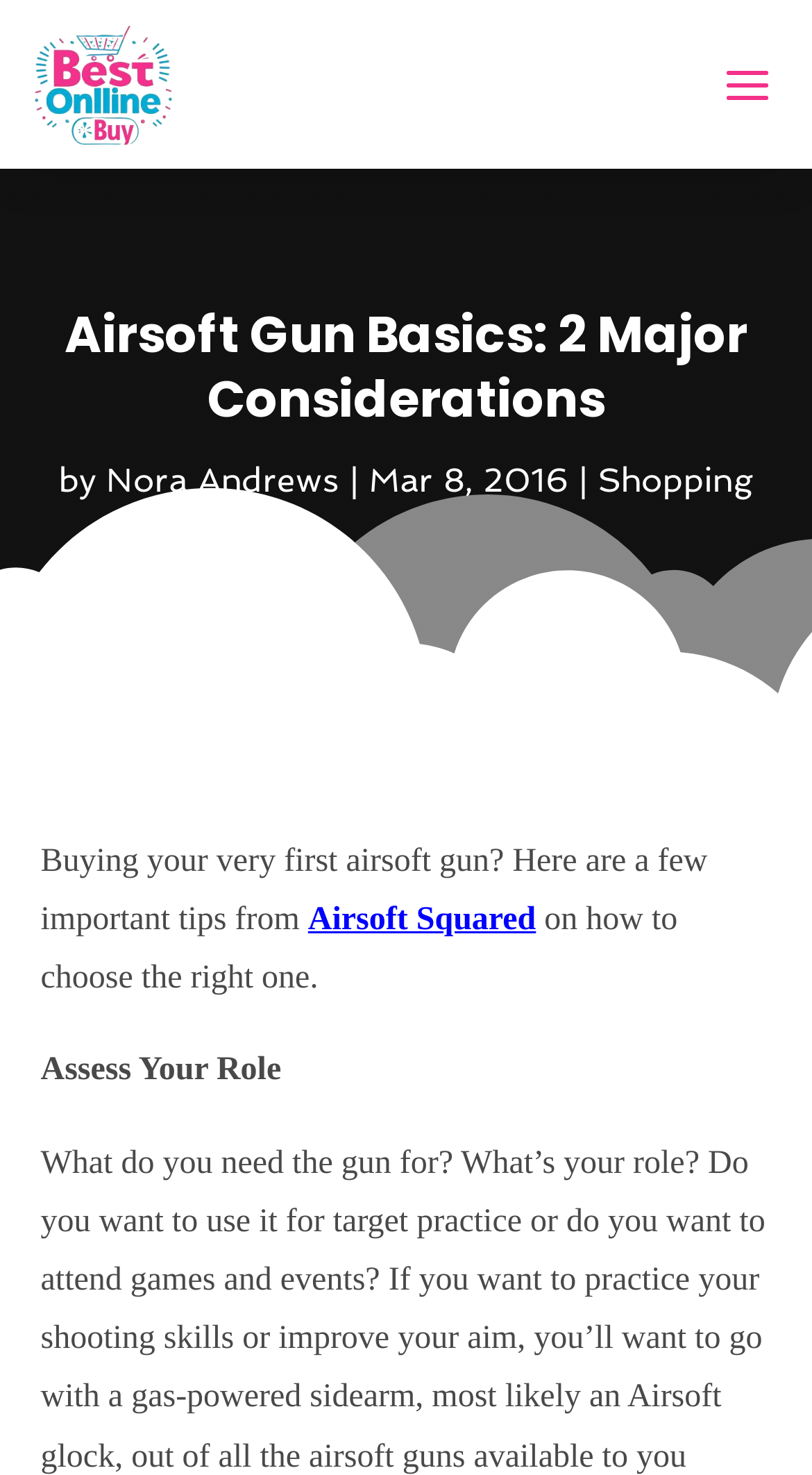Using the information in the image, give a comprehensive answer to the question: 
Who wrote the article?

The author of the article can be found by looking at the text next to the 'by' keyword, which is 'Nora Andrews'.